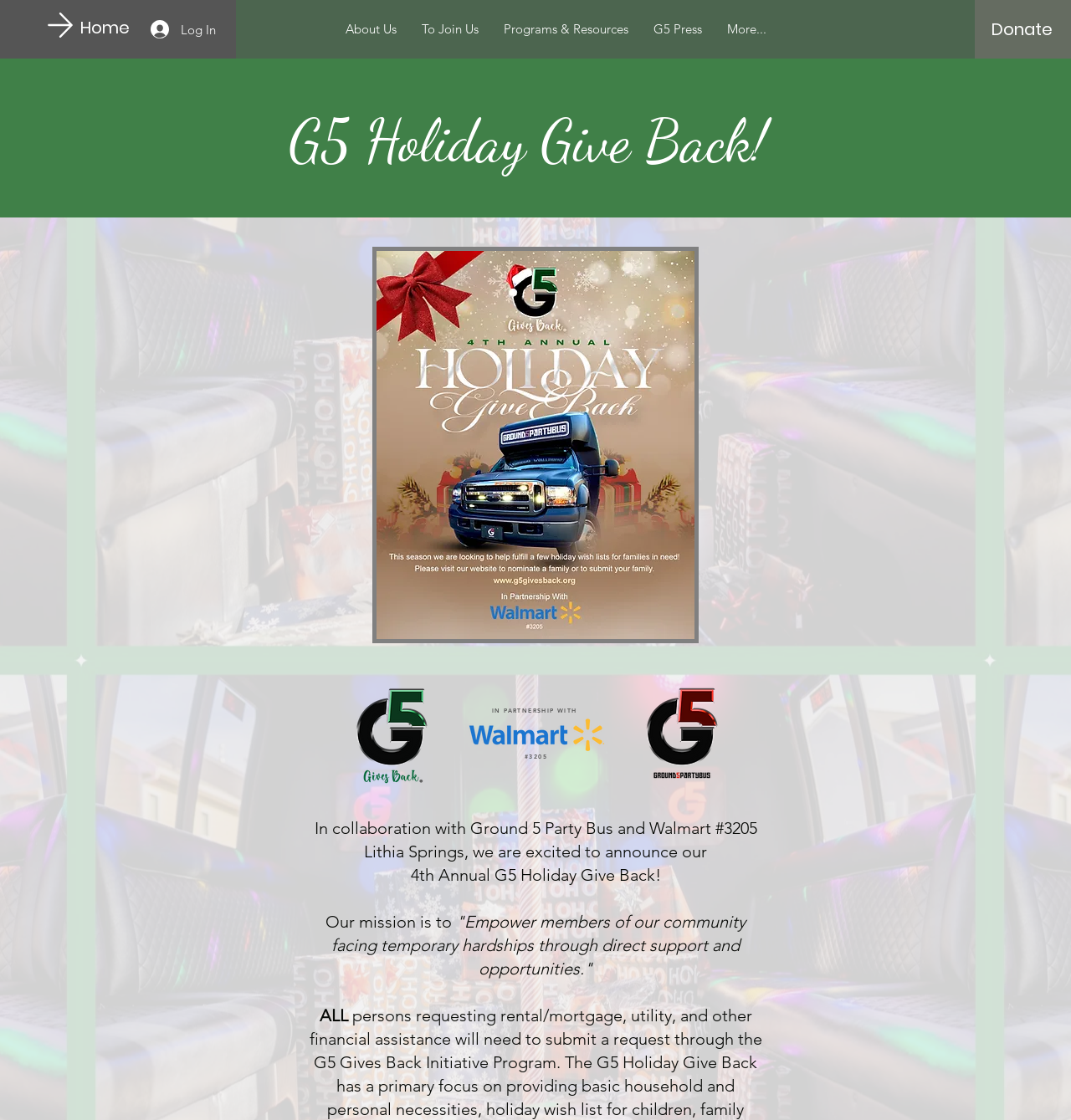Provide a one-word or one-phrase answer to the question:
Who is partnering with G5 for the Holiday Give Back?

Ground 5 Party Bus and Walmart